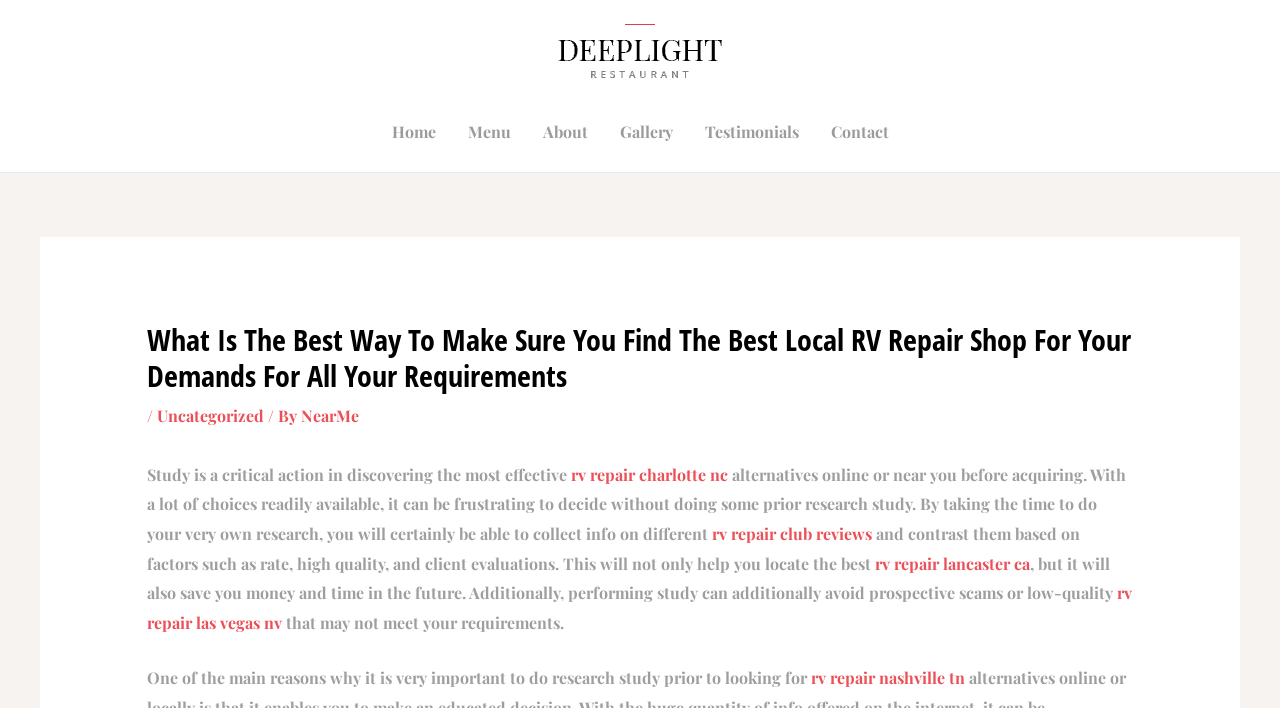How many locations are mentioned for RV repair?
Refer to the image and provide a thorough answer to the question.

There are 4 locations mentioned for RV repair on the webpage, namely Charlotte NC, Lancaster CA, Las Vegas NV, and Nashville TN, which are linked in the webpage content.